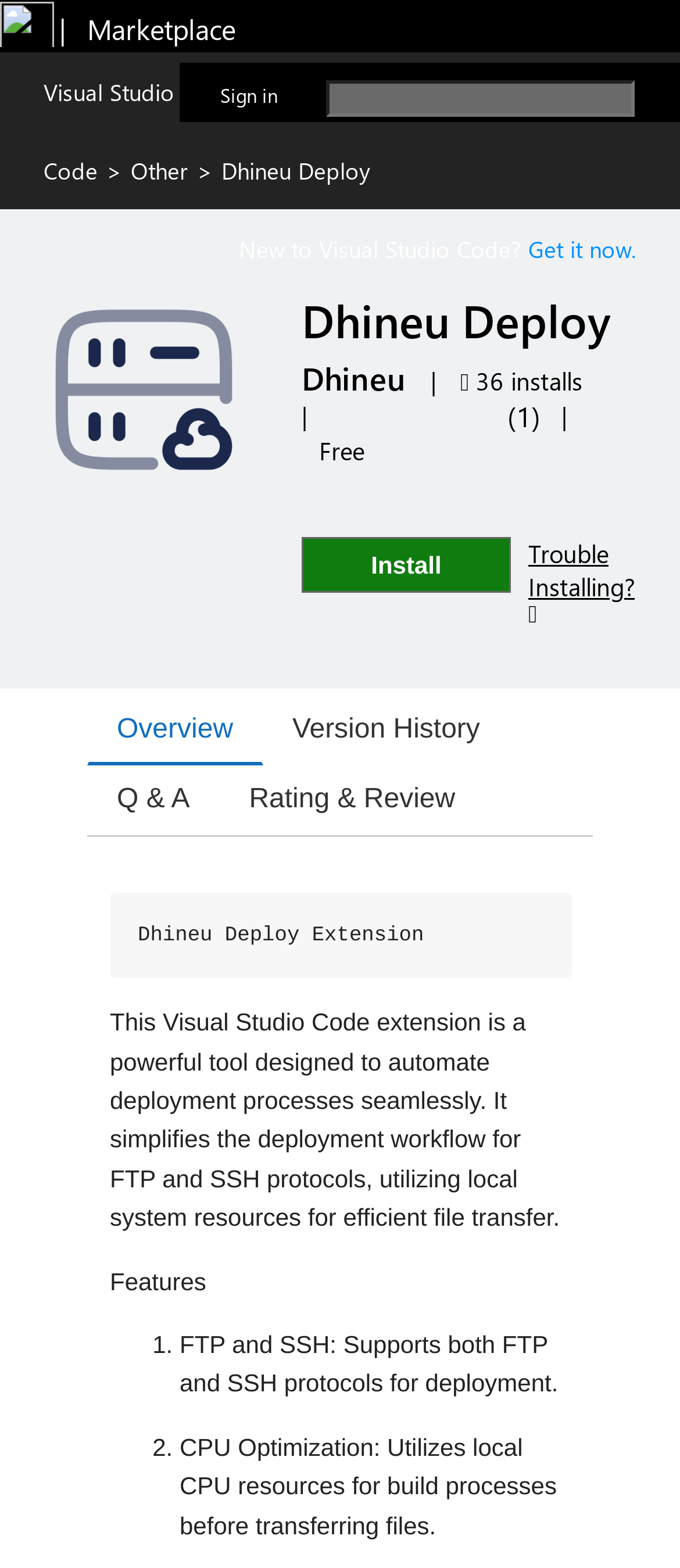Provide the bounding box coordinates in the format (top-left x, top-left y, bottom-right x, bottom-right y). All values are floating point numbers between 0 and 1. Determine the bounding box coordinate of the UI element described as: | Marketplace

[0.0, 0.016, 0.346, 0.039]